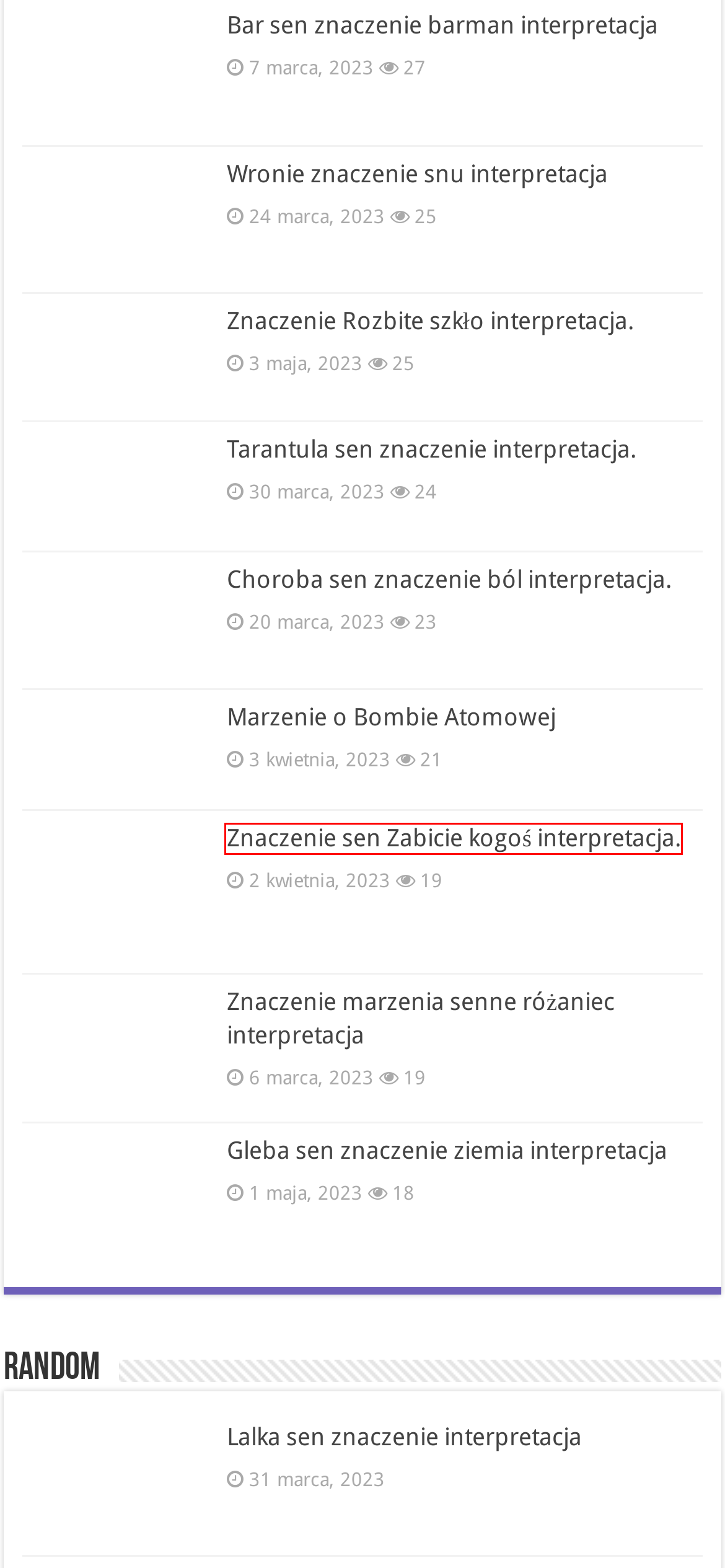Given a webpage screenshot with a red bounding box around a particular element, identify the best description of the new webpage that will appear after clicking on the element inside the red bounding box. Here are the candidates:
A. Znaczenie marzenia senne różaniec interpretacja - Sennik i interpretacja snów
B. Tarantula sen znaczenie interpretacja. - Sennik i interpretacja snów
C. Znaczenie sen Zabicie kogoś interpretacja. - Sennik i interpretacja snów
D. Marzenie o Bombie Atomowej - Sennik i interpretacja snów
E. Lalka sen znaczenie interpretacja - Sennik i interpretacja snów
F. Znaczenie Rozbite szkło interpretacja. - Sennik i interpretacja snów
G. Wronie znaczenie snu interpretacja - Sennik i interpretacja snów
H. Choroba sen znaczenie ból interpretacja. - Sennik i interpretacja snów

C